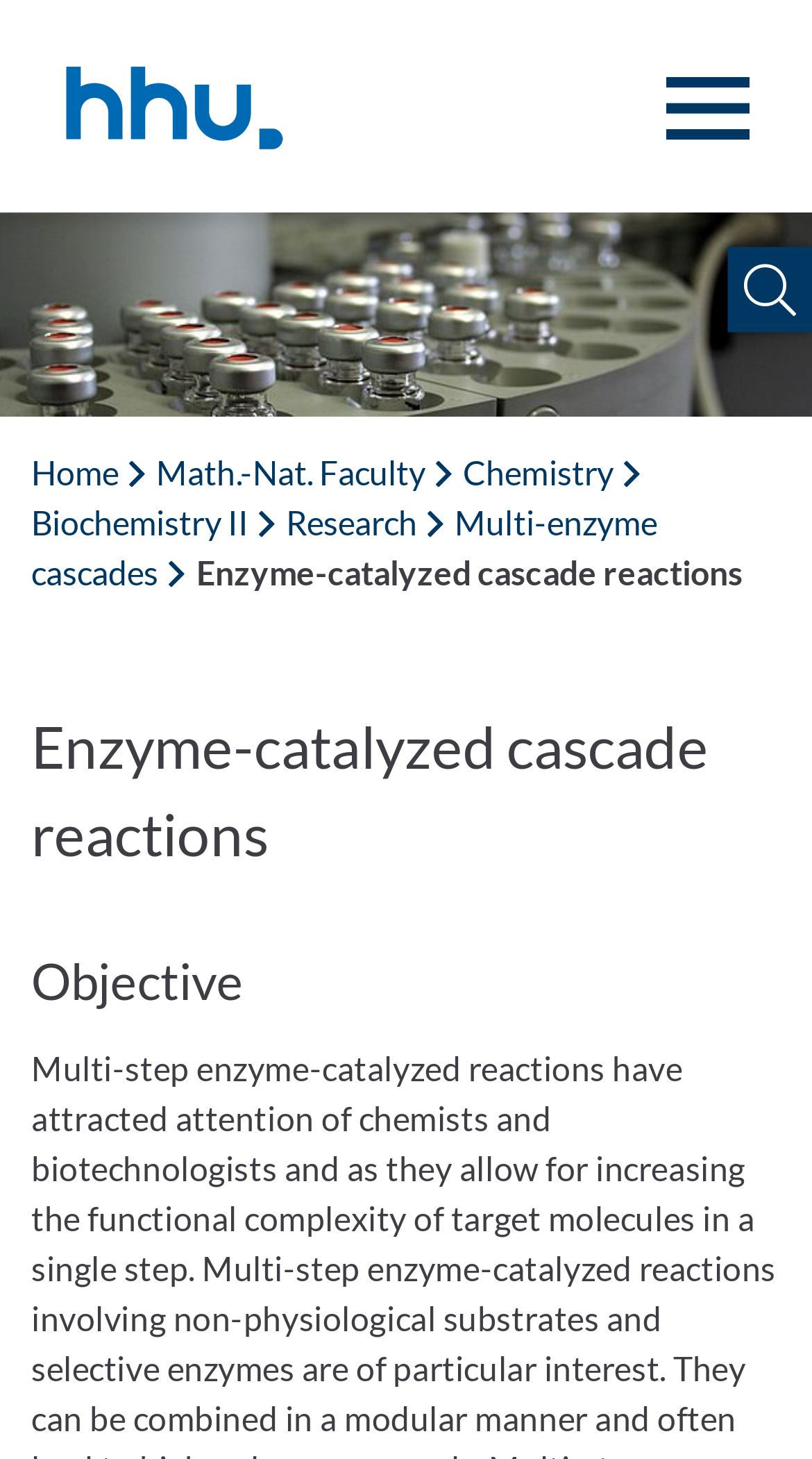Answer the question with a brief word or phrase:
Is the menu expanded?

No